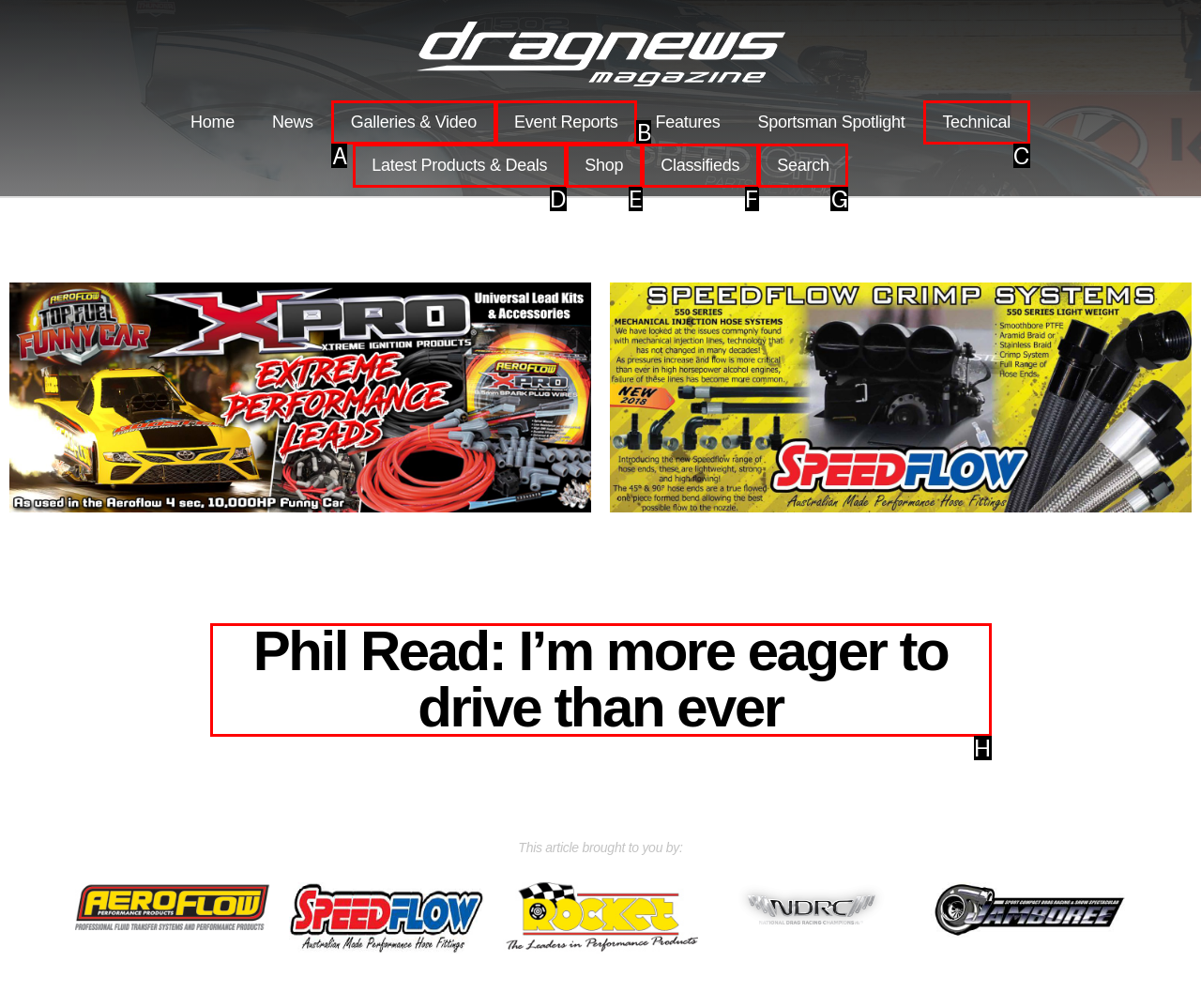Determine which UI element you should click to perform the task: read Phil Read's article
Provide the letter of the correct option from the given choices directly.

H